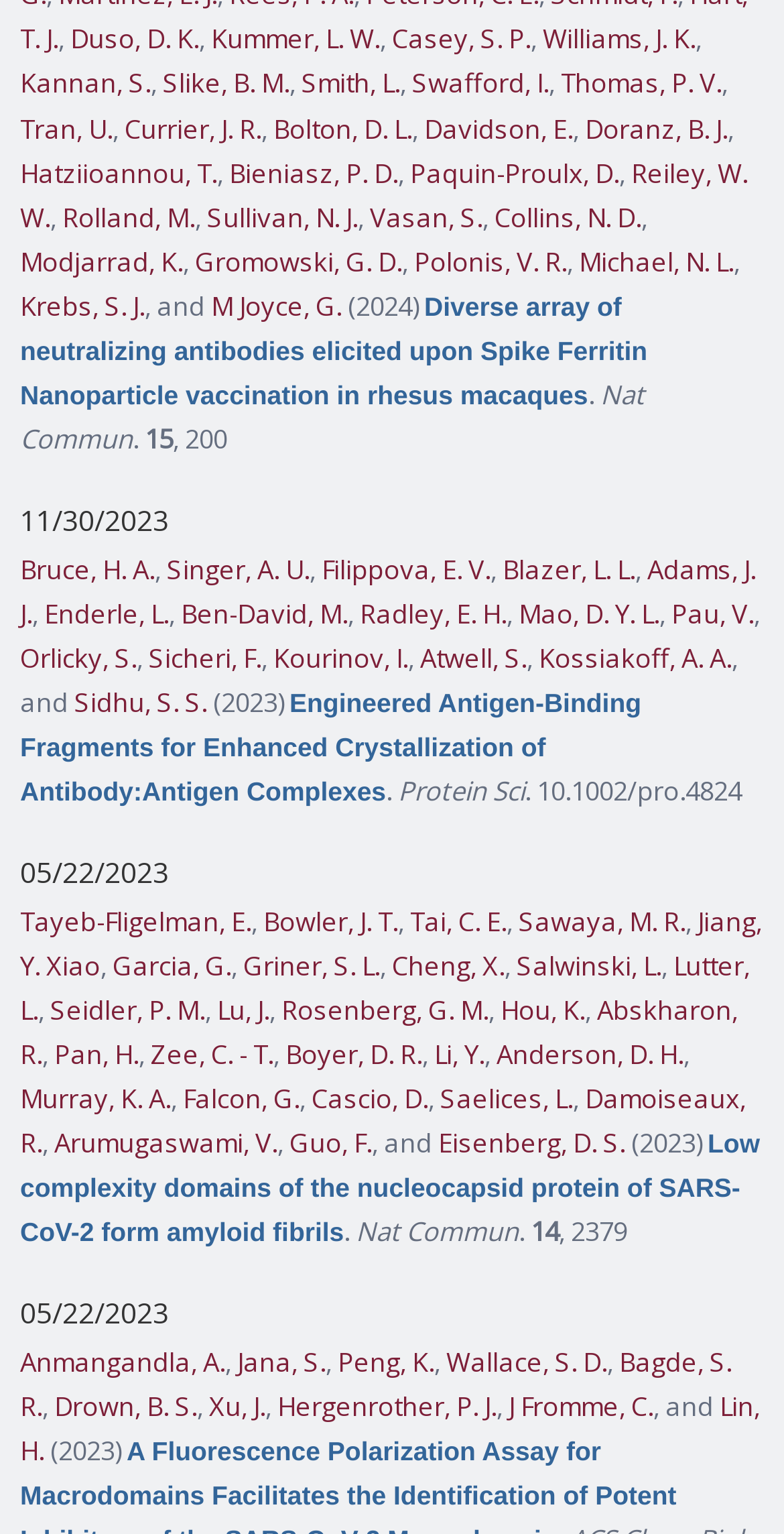Locate the coordinates of the bounding box for the clickable region that fulfills this instruction: "Read the article 'Engineered Antigen-Binding Fragments for Enhanced Crystallization of Antibody:Antigen Complexes'".

[0.026, 0.446, 0.818, 0.527]